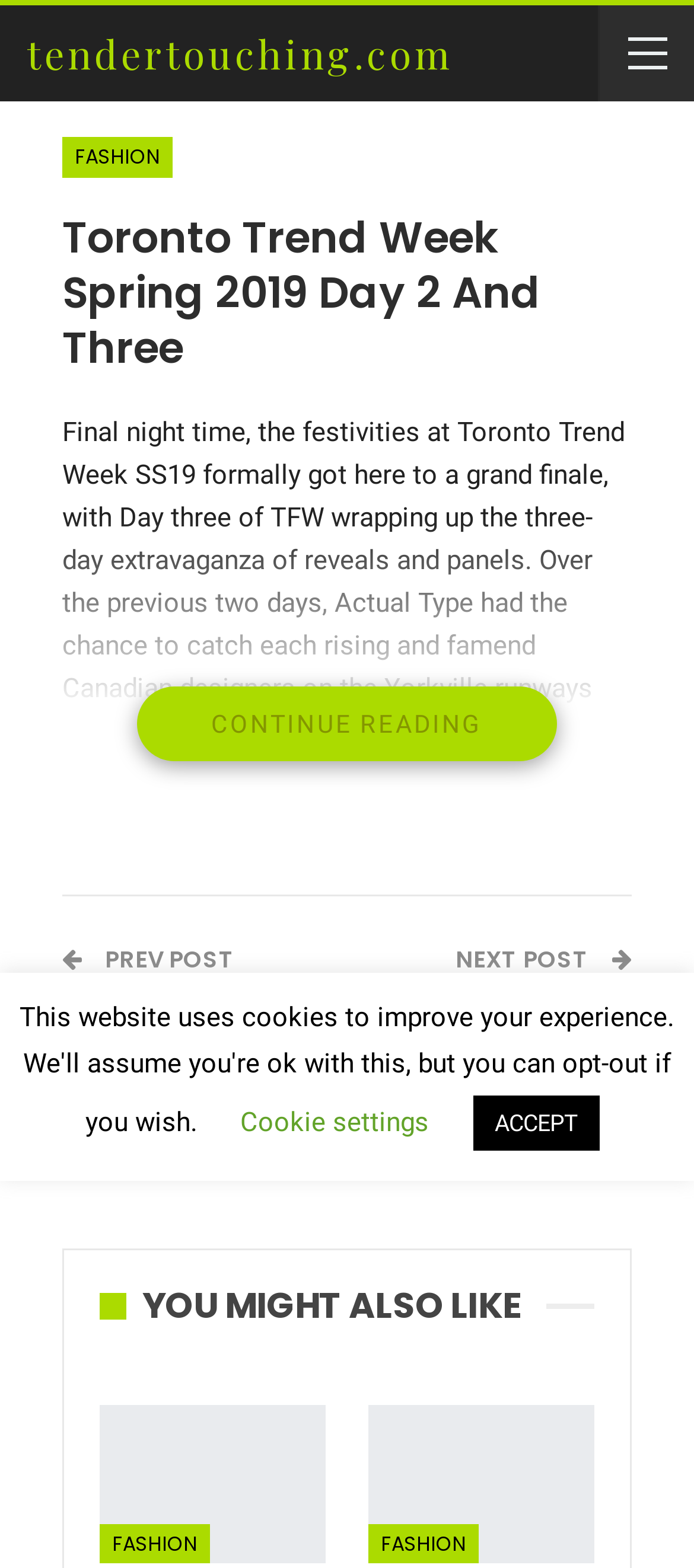Please determine the bounding box coordinates of the element to click on in order to accomplish the following task: "Click on the FASHION link". Ensure the coordinates are four float numbers ranging from 0 to 1, i.e., [left, top, right, bottom].

[0.09, 0.087, 0.249, 0.113]